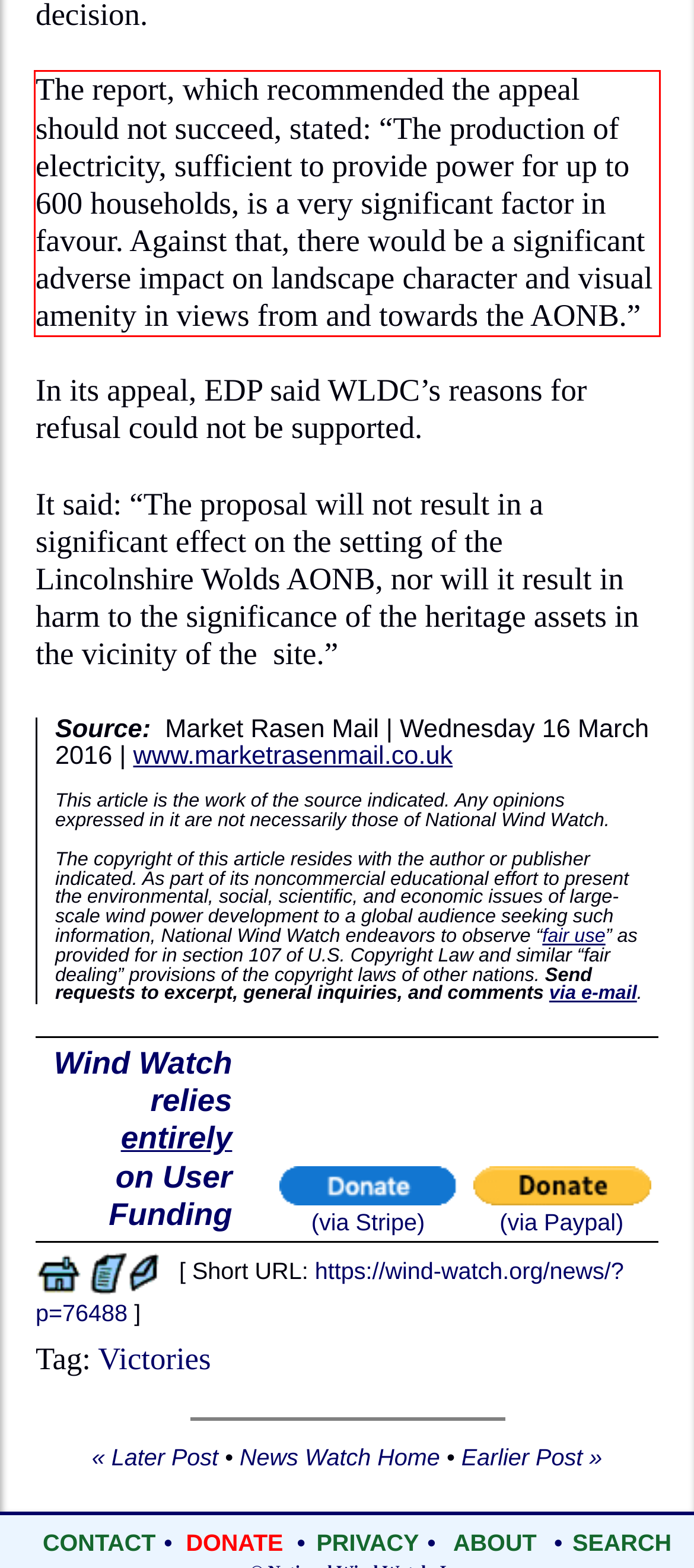Given a screenshot of a webpage with a red bounding box, please identify and retrieve the text inside the red rectangle.

The report, which recommended the appeal should not succeed, stated: “The production of electricity, sufficient to provide power for up to 600 households, is a very significant factor in favour. Against that, there would be a significant adverse impact on landscape character and visual amenity in views from and towards the AONB.”